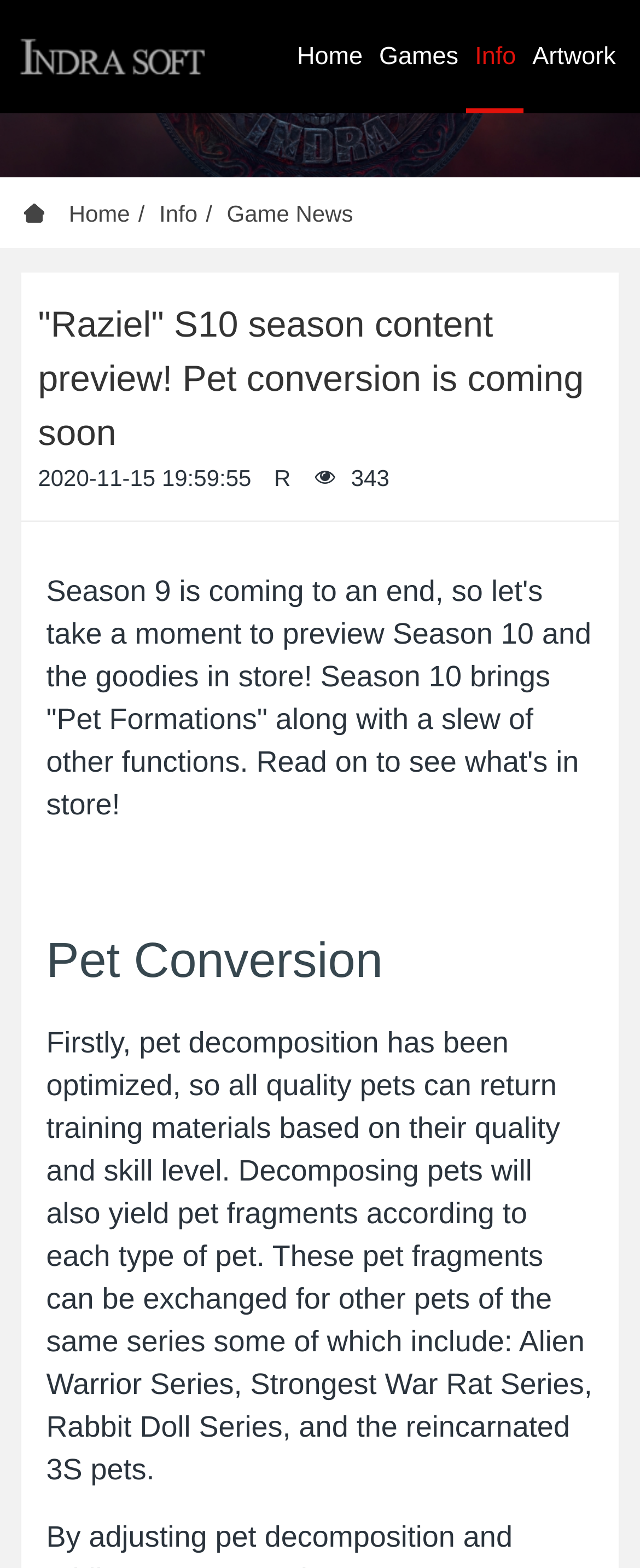Indicate the bounding box coordinates of the clickable region to achieve the following instruction: "read Game News."

[0.354, 0.128, 0.552, 0.144]